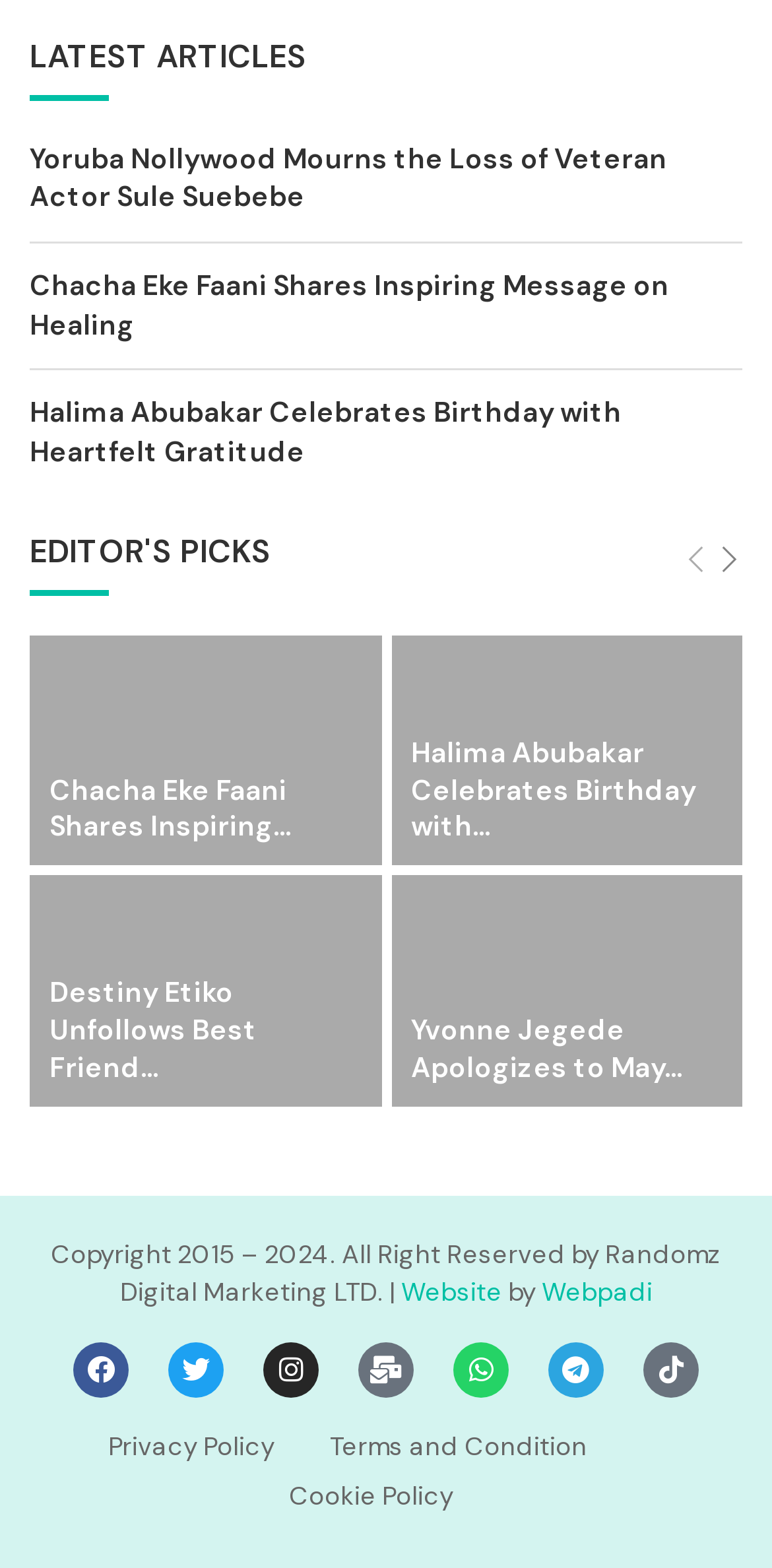Analyze the image and answer the question with as much detail as possible: 
What is the purpose of the 'Previous' and 'Next' links?

The 'Previous' and 'Next' links are likely used for navigation, allowing users to move between pages of articles or content, as they are placed below the 'EDITOR'S PICKS' section.